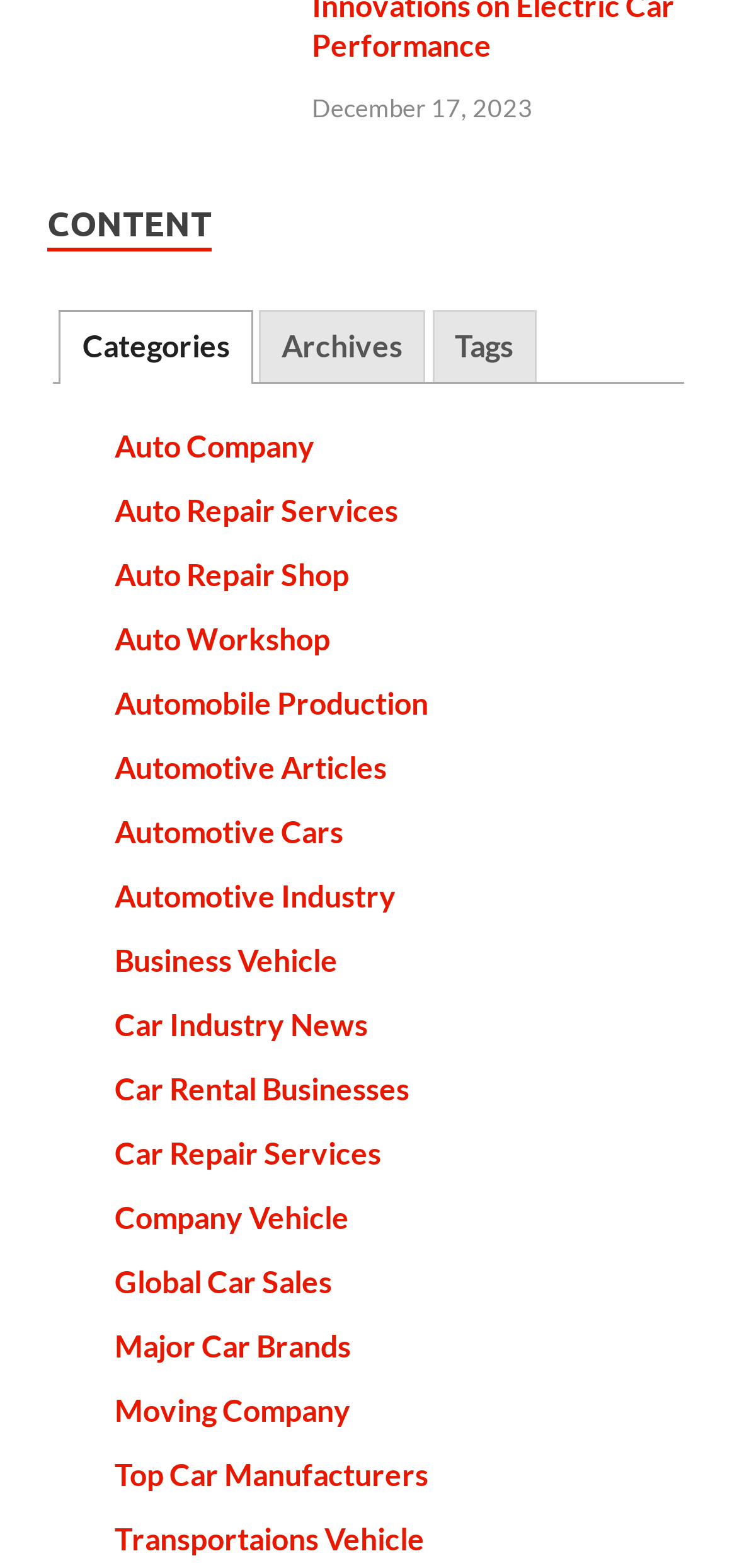Provide a short answer to the following question with just one word or phrase: What is the selected tab?

Categories